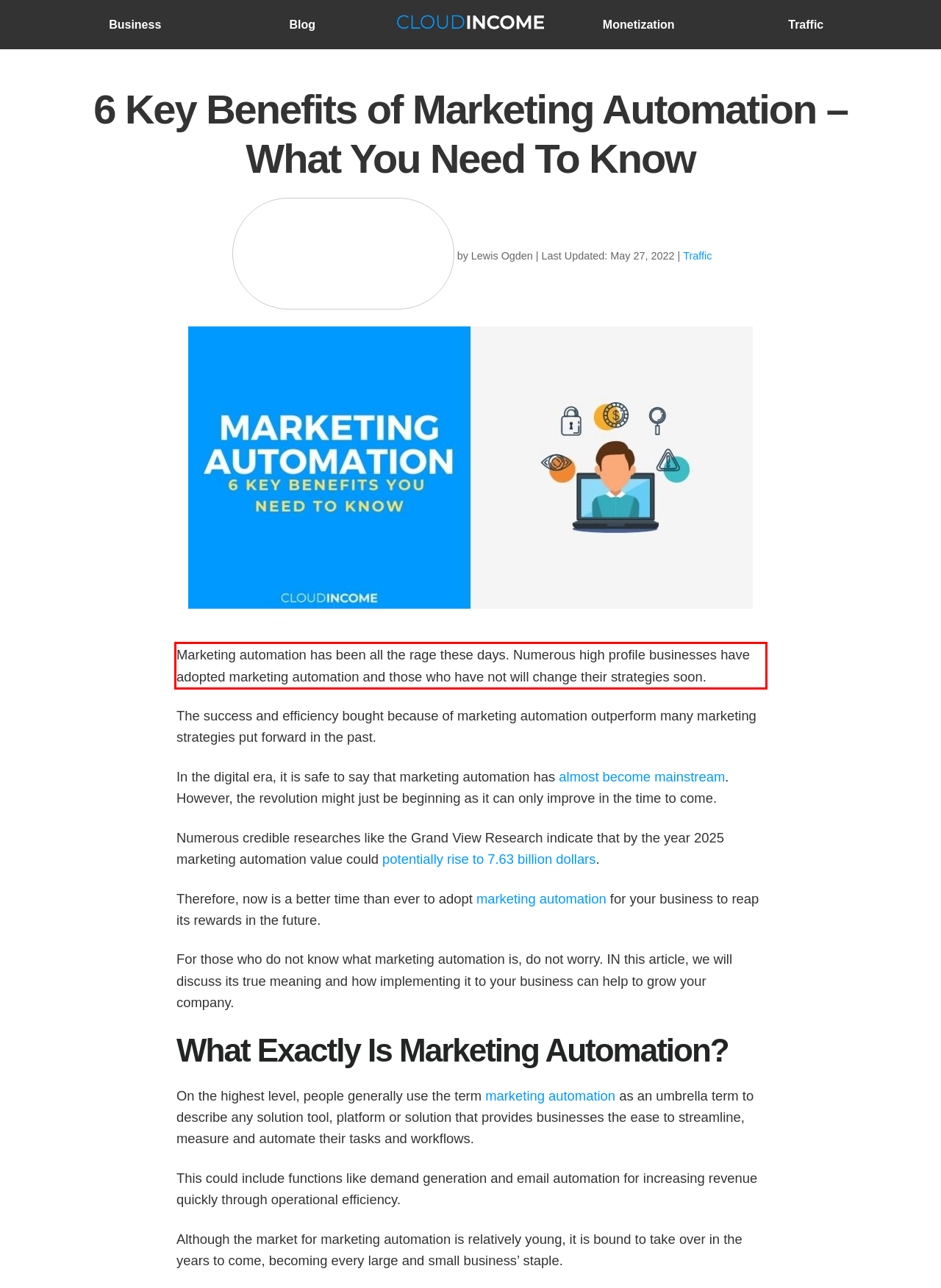There is a UI element on the webpage screenshot marked by a red bounding box. Extract and generate the text content from within this red box.

Marketing automation has been all the rage these days. Numerous high profile businesses have adopted marketing automation and those who have not will change their strategies soon.